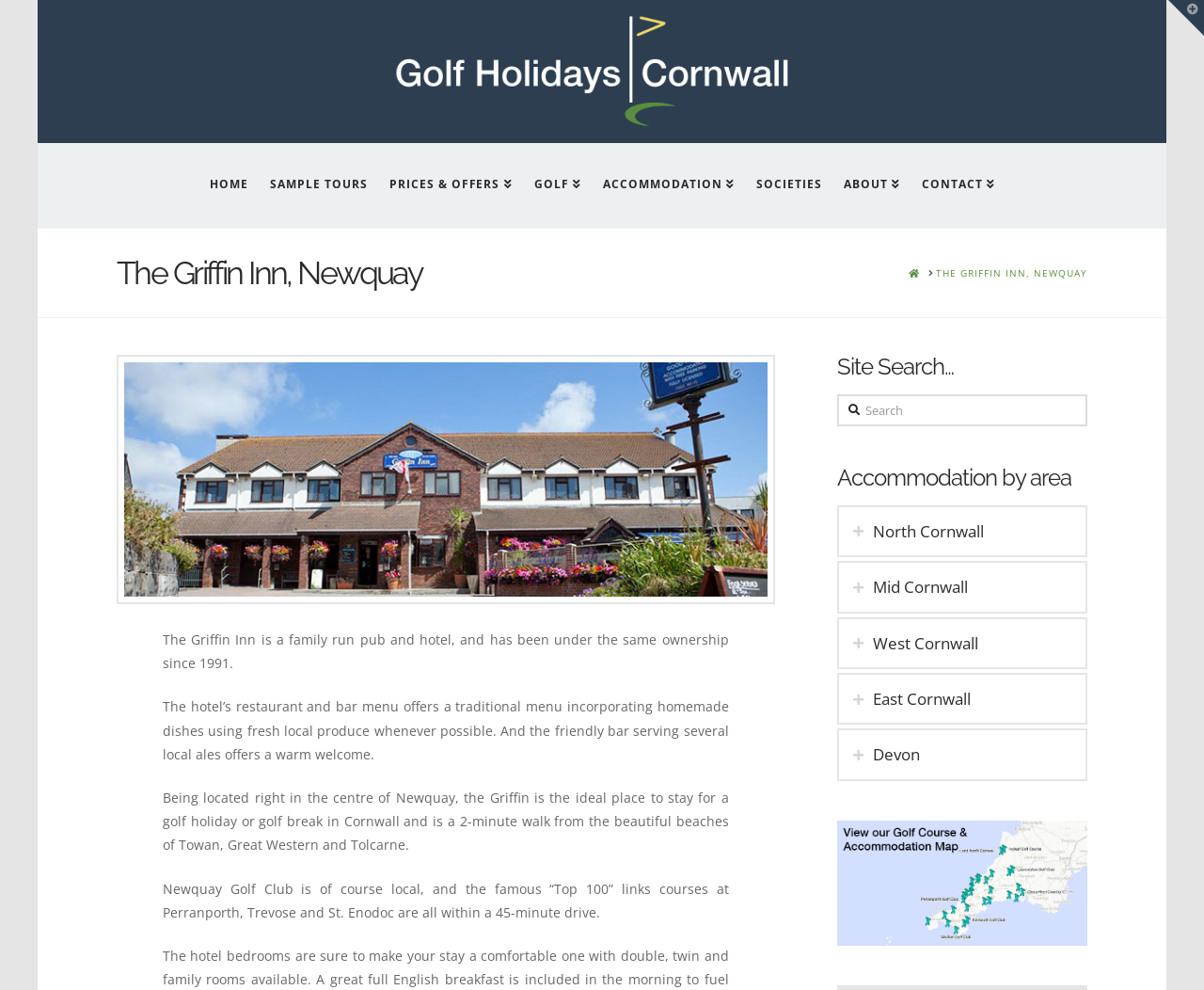Analyze the image and provide a detailed answer to the question: What is the name of the pub and hotel?

I found the answer by looking at the heading 'The Griffin Inn, Newquay' which is a prominent element on the webpage, indicating that it is the name of the pub and hotel.